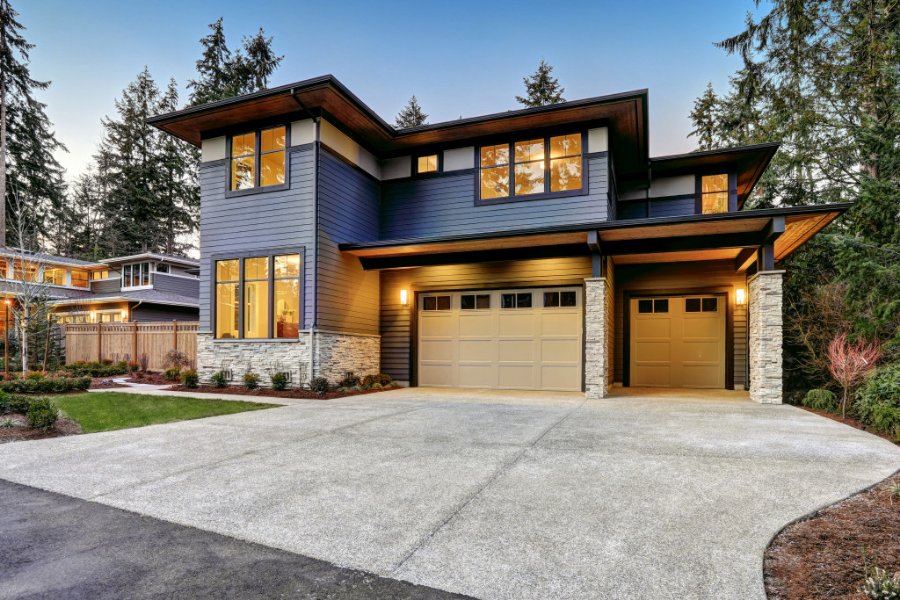What is the atmosphere of the surrounding environment?
Please interpret the details in the image and answer the question thoroughly.

The caption describes the surrounding environment as having a serene and inviting atmosphere, which is created by the lush trees and the natural light that filters through the large windows of the house.